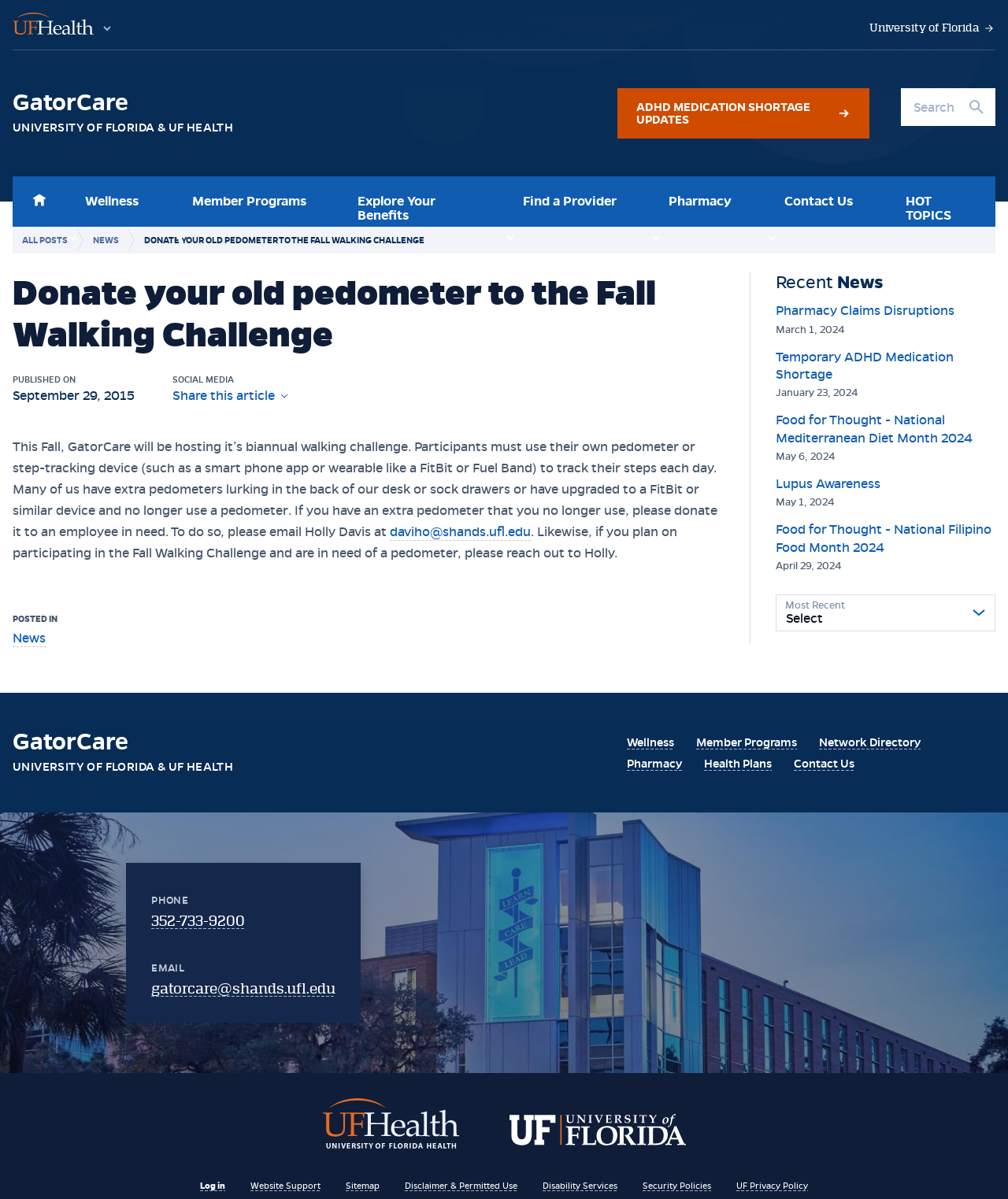Indicate the bounding box coordinates of the clickable region to achieve the following instruction: "Share this article."

[0.171, 0.324, 0.288, 0.338]